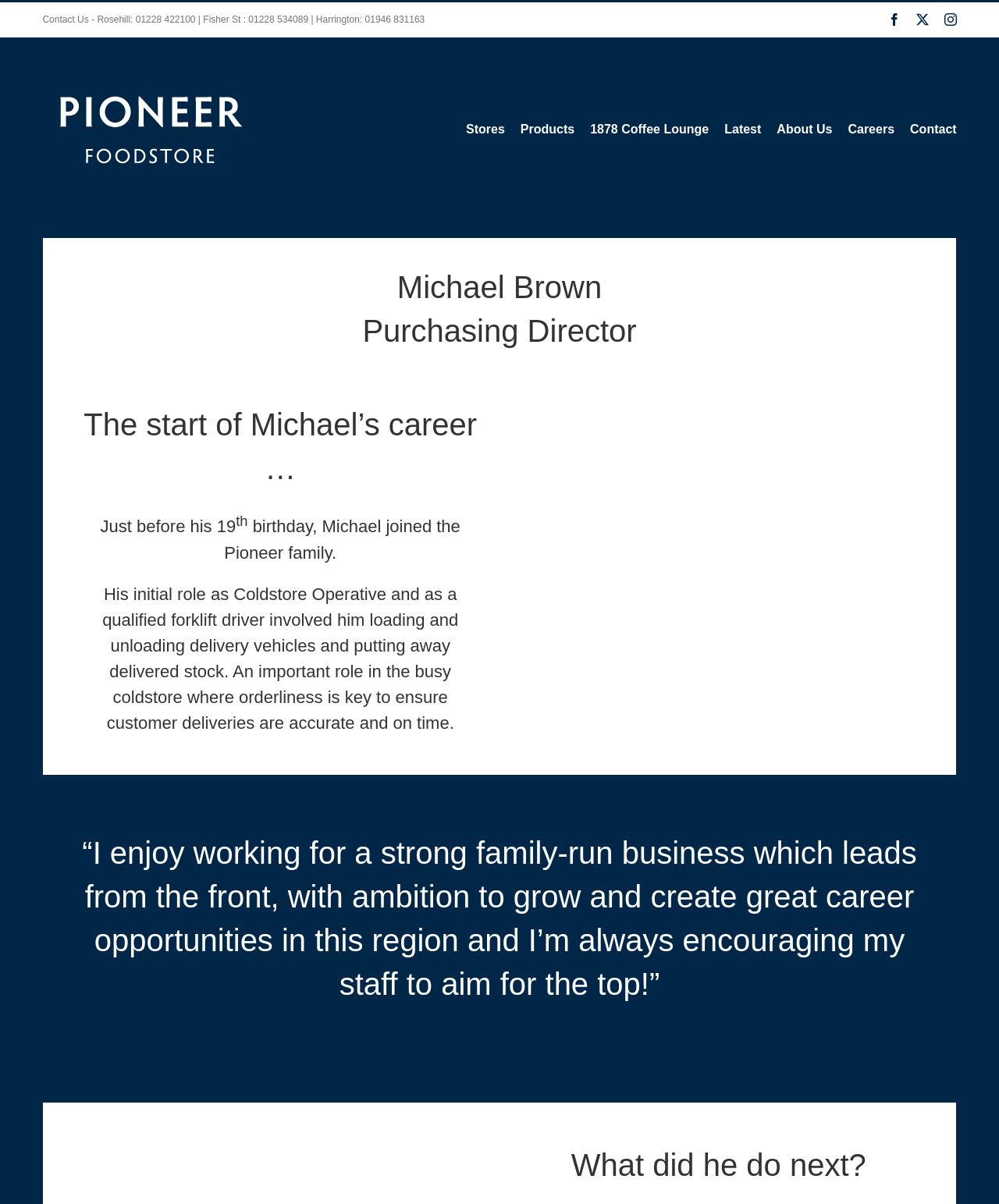Find the bounding box of the web element that fits this description: "Stores".

[0.466, 0.031, 0.505, 0.183]